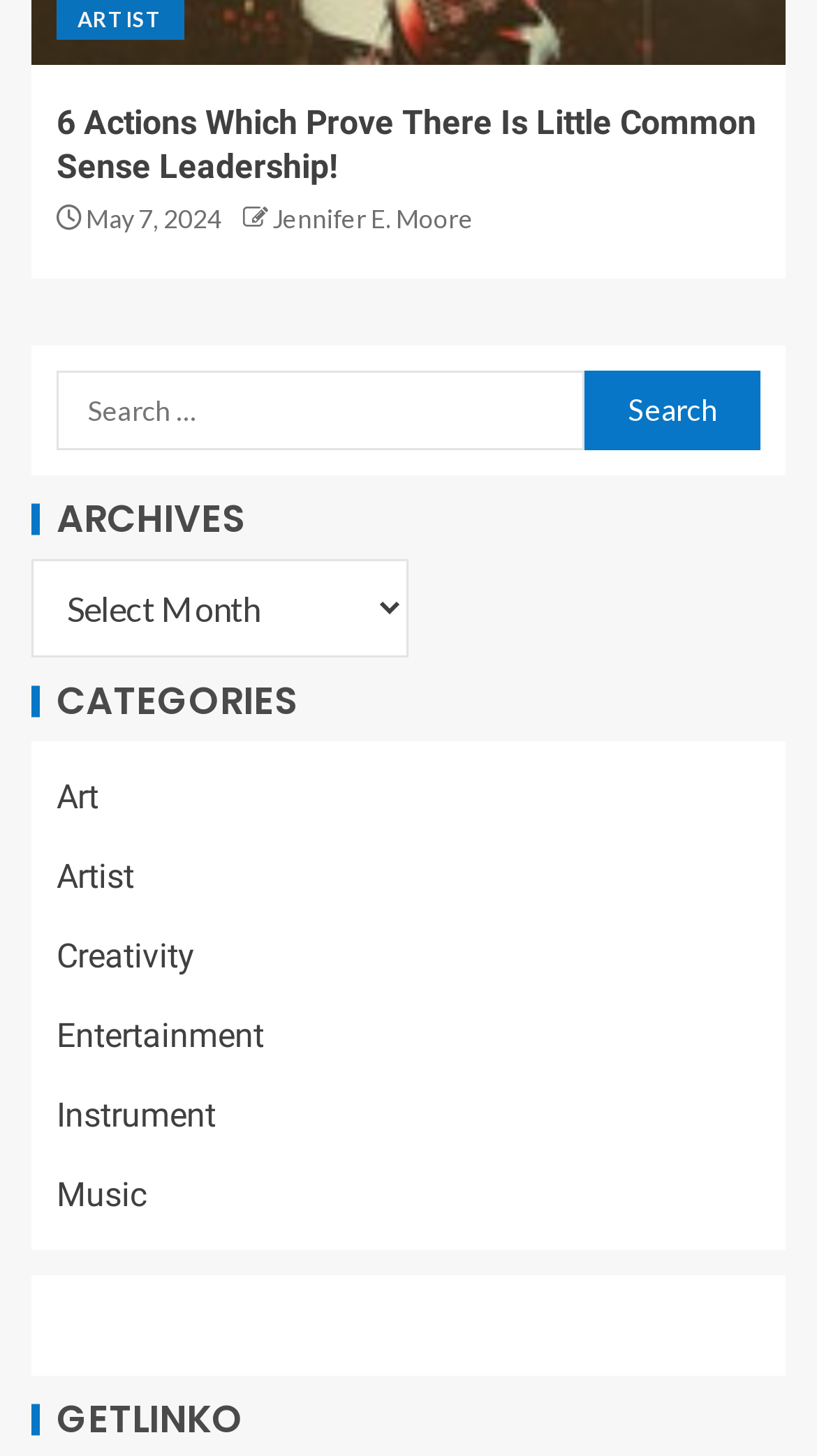Provide a single word or phrase to answer the given question: 
What categories are available on the webpage?

Art, Artist, Creativity, Entertainment, Instrument, Music